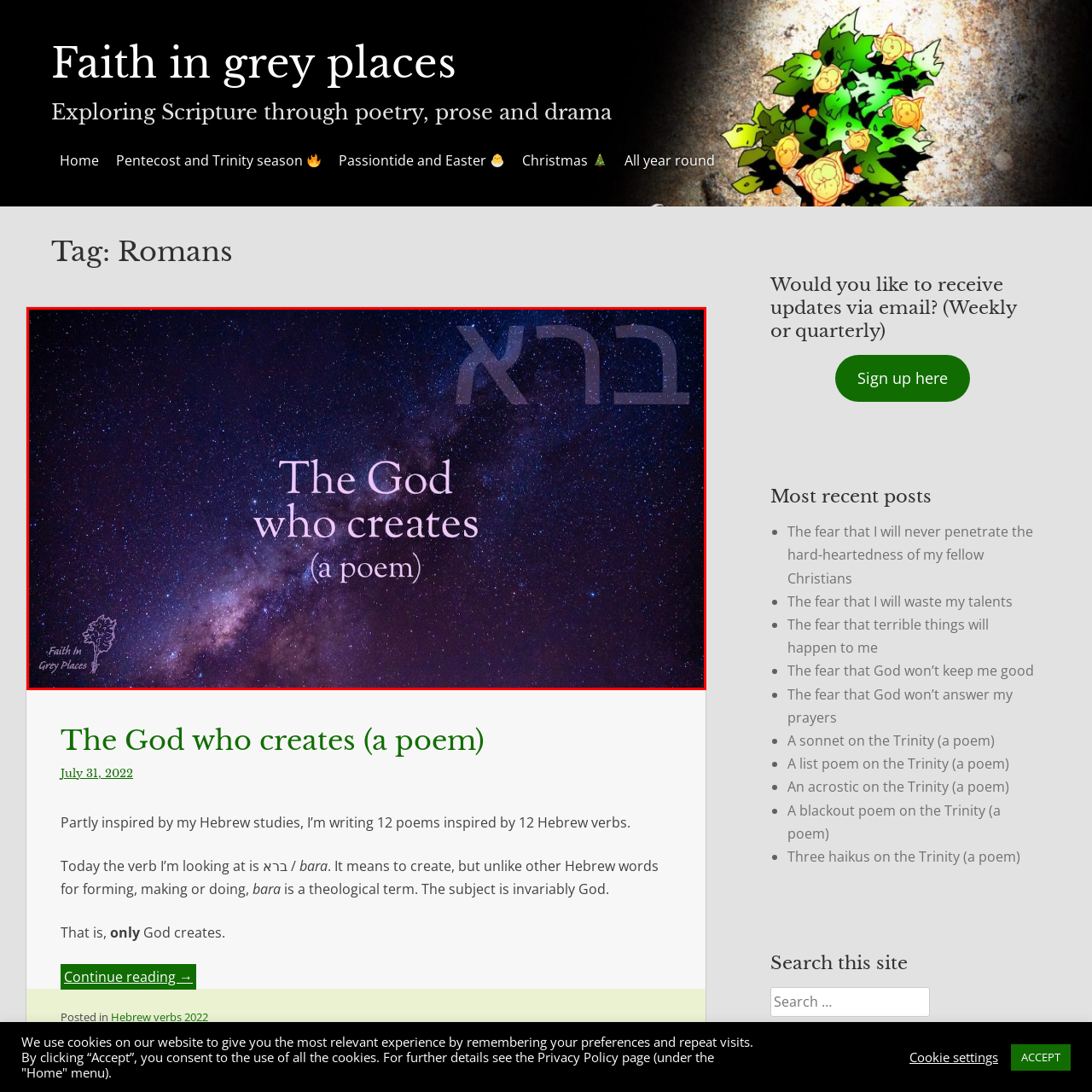Pay close attention to the image within the red perimeter and provide a detailed answer to the question that follows, using the image as your primary source: 
What is the logo in the bottom left corner associated with?

The logo in the bottom left corner subtly anchors the image's context, suggesting a connection to a religious or spiritual narrative, specifically associated with 'Faith in Grey Places'.